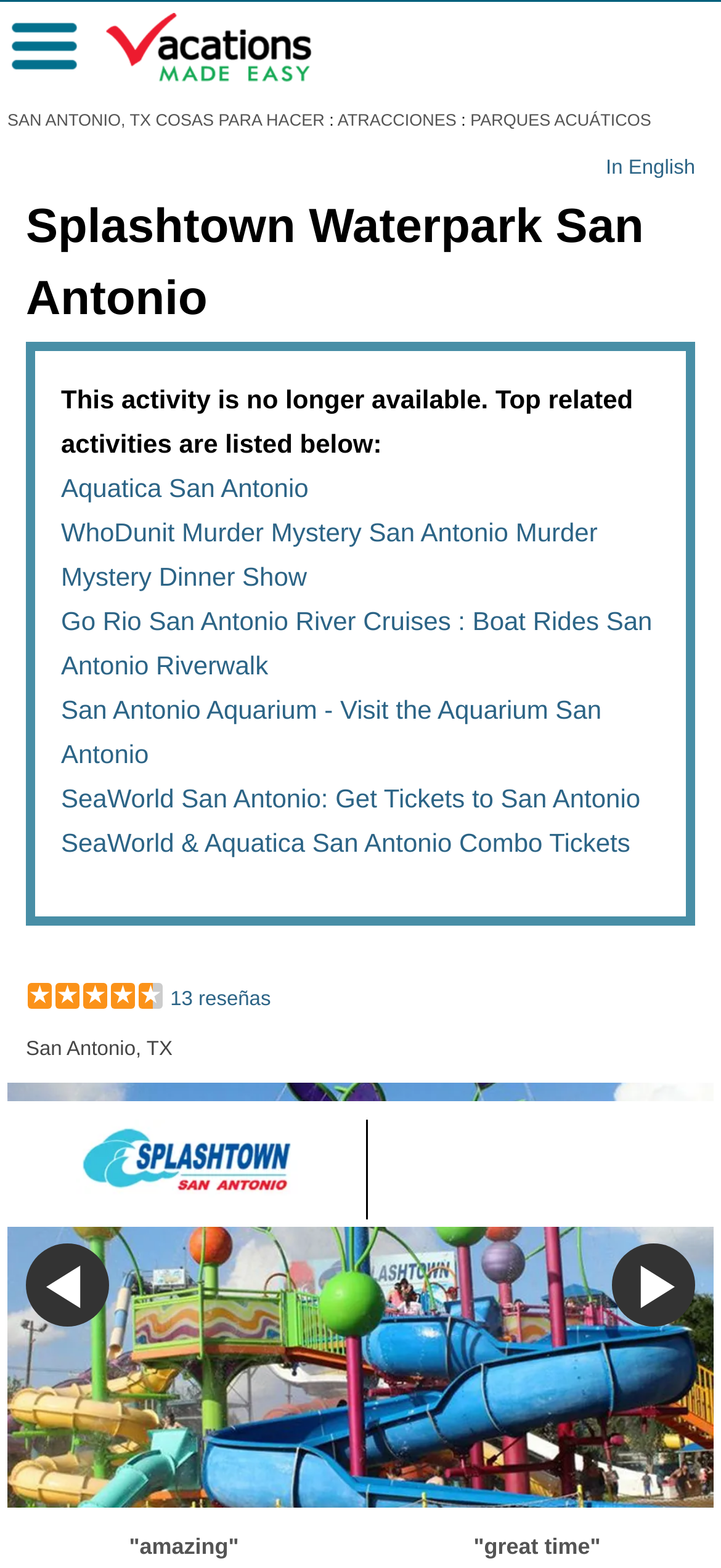Identify the bounding box for the UI element described as: "ATRACCIONES". The coordinates should be four float numbers between 0 and 1, i.e., [left, top, right, bottom].

[0.468, 0.071, 0.633, 0.082]